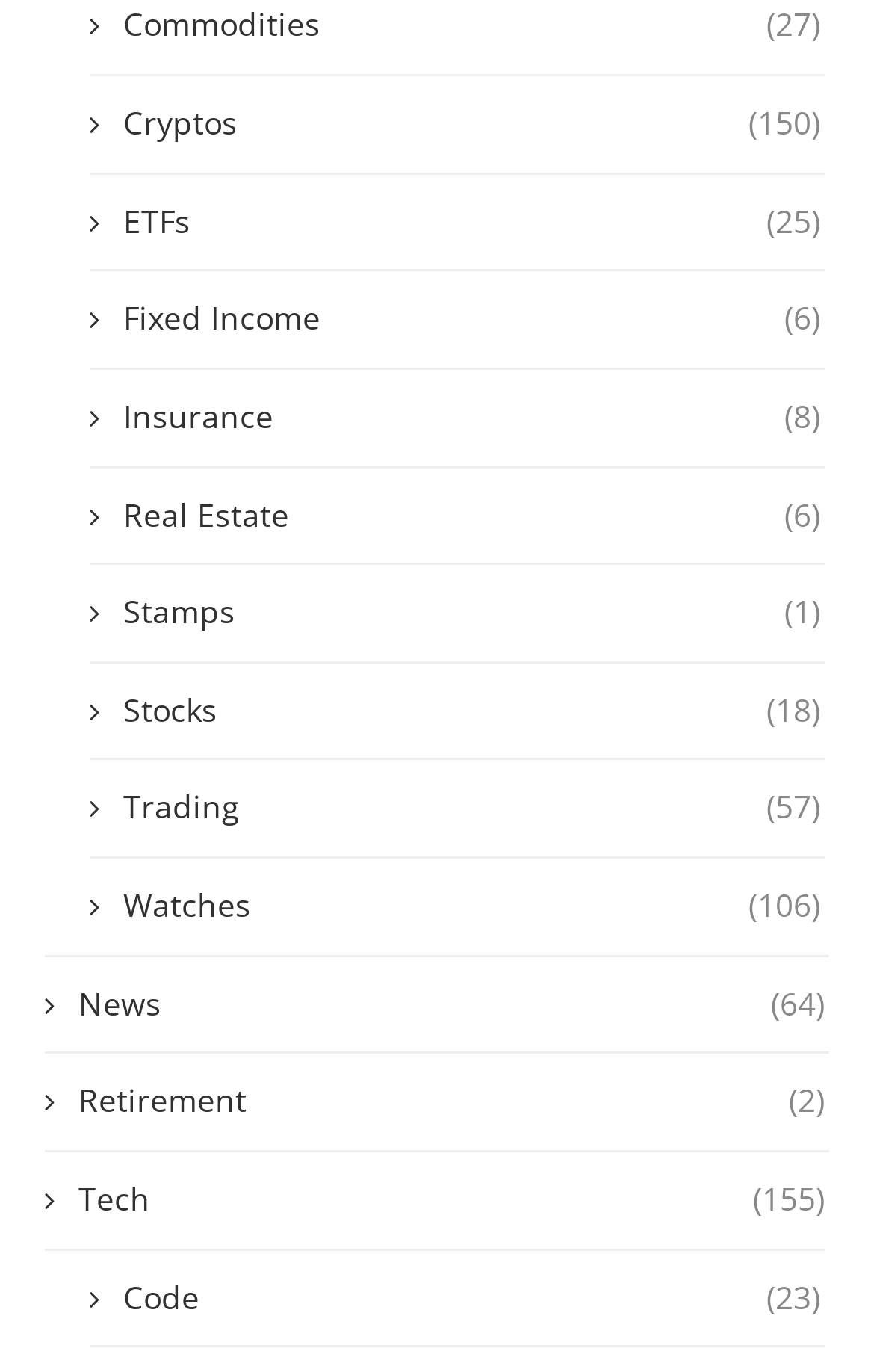Find the bounding box coordinates for the area that should be clicked to accomplish the instruction: "Explore Cryptos".

[0.103, 0.074, 0.938, 0.106]